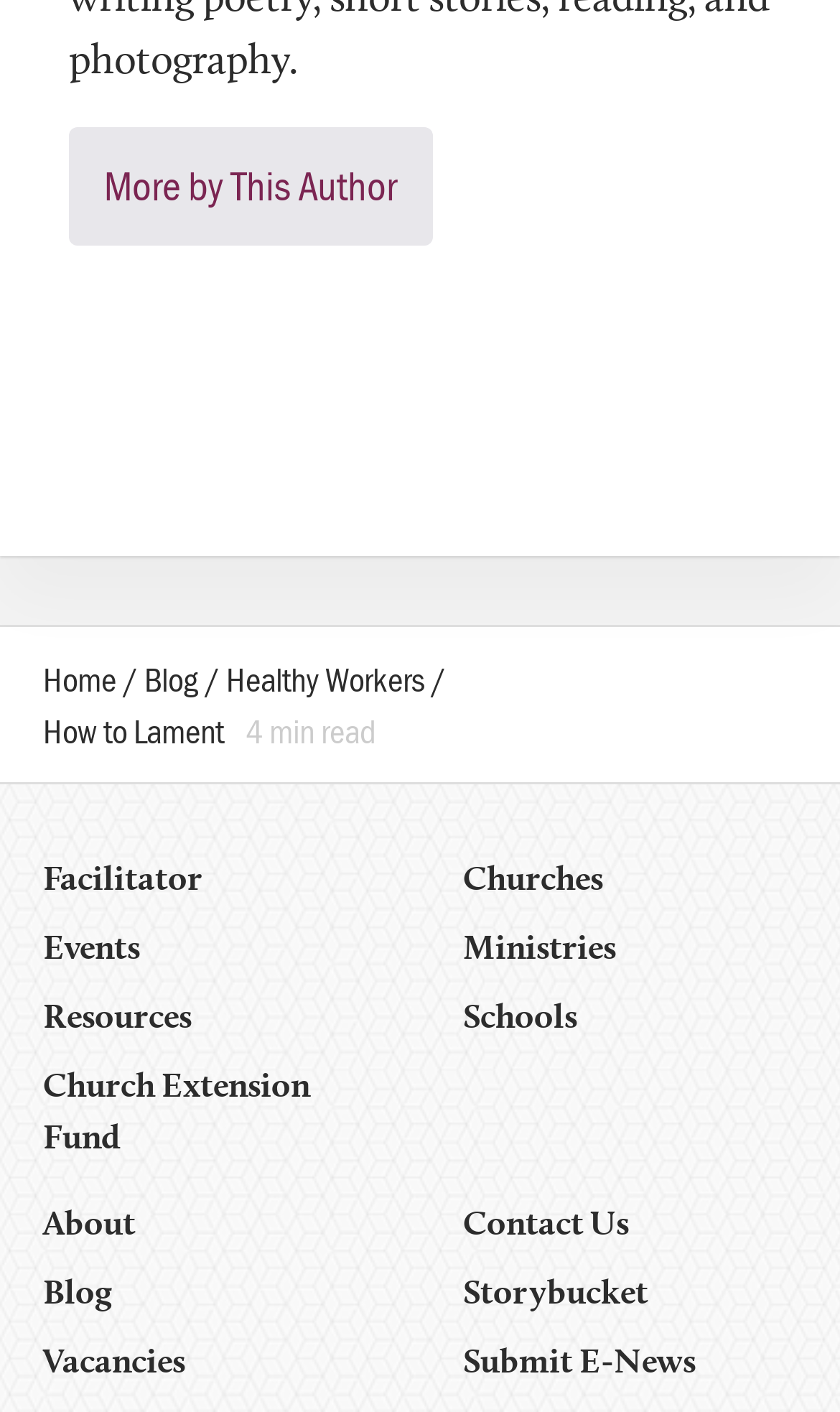Please specify the bounding box coordinates for the clickable region that will help you carry out the instruction: "submit e-news".

[0.551, 0.949, 0.828, 0.978]